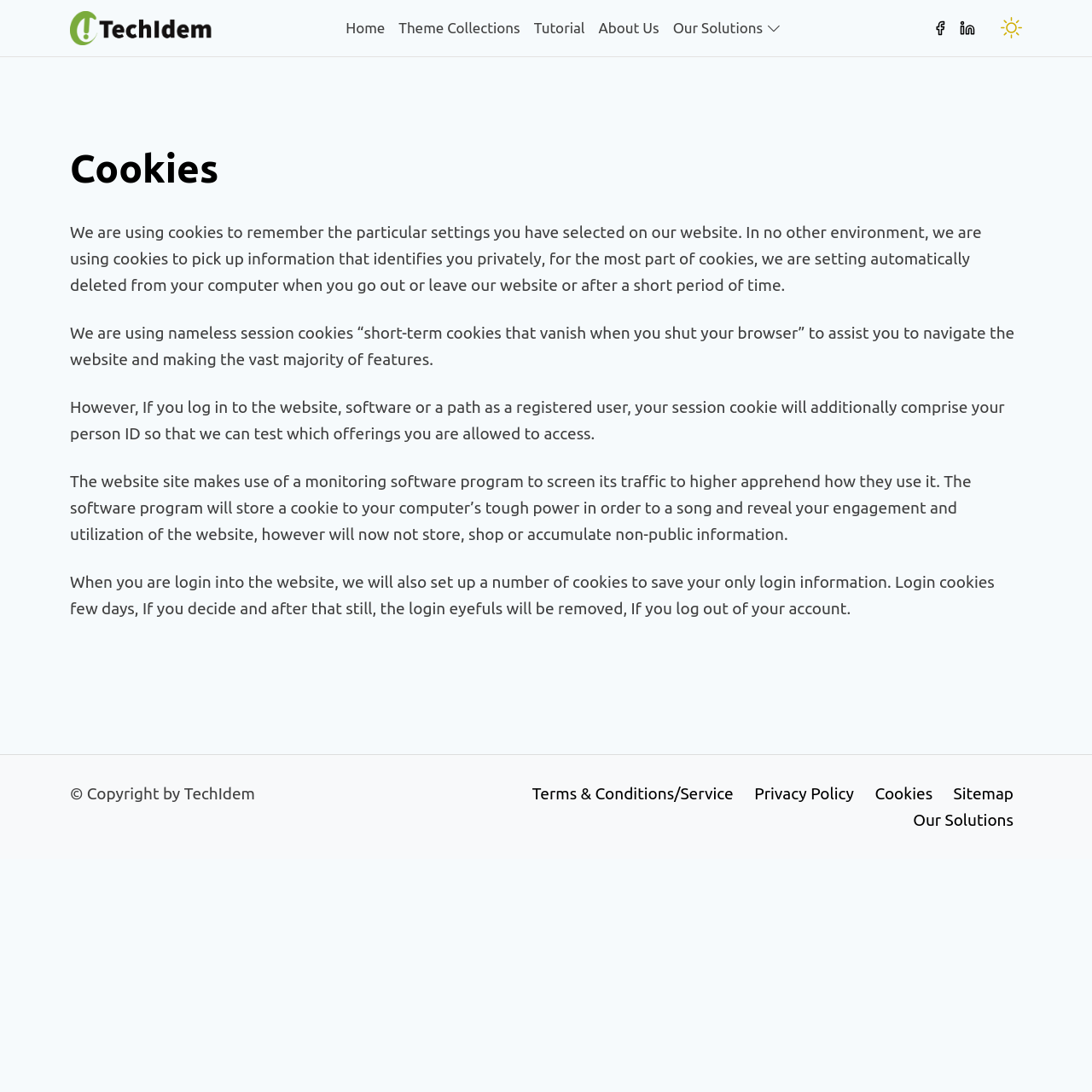Please answer the following question as detailed as possible based on the image: 
What type of cookies are used to assist navigation?

The webpage mentions that nameless session cookies are used to assist users in navigating the website and making the vast majority of features available. This is stated in the StaticText element with the text 'We are using nameless session cookies “short-term cookies that vanish when you shut your browser” to assist you to navigate the website and making the vast majority of features.'